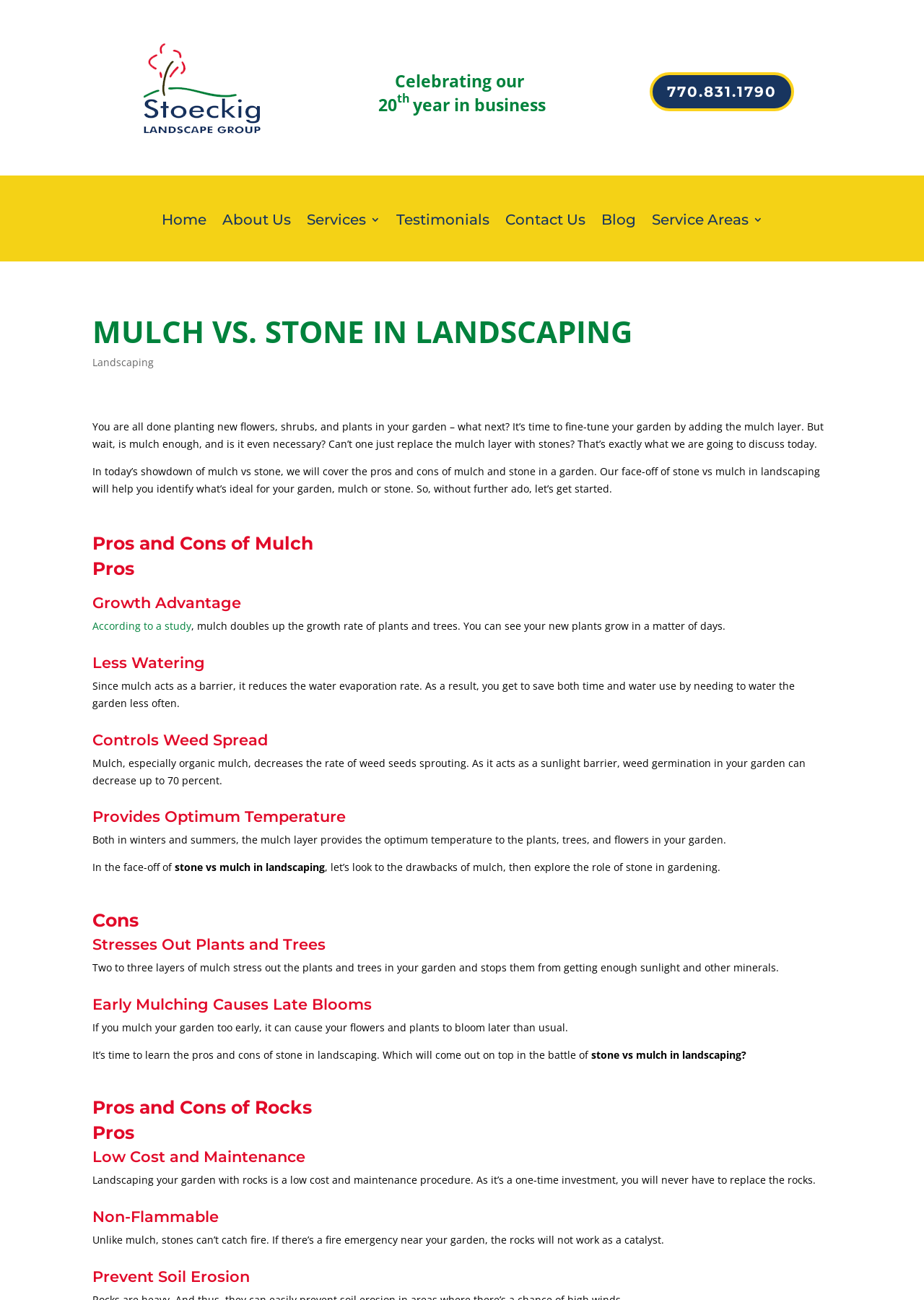Please answer the following question using a single word or phrase: 
What is the benefit of using stones in terms of fire safety?

Non-flammable